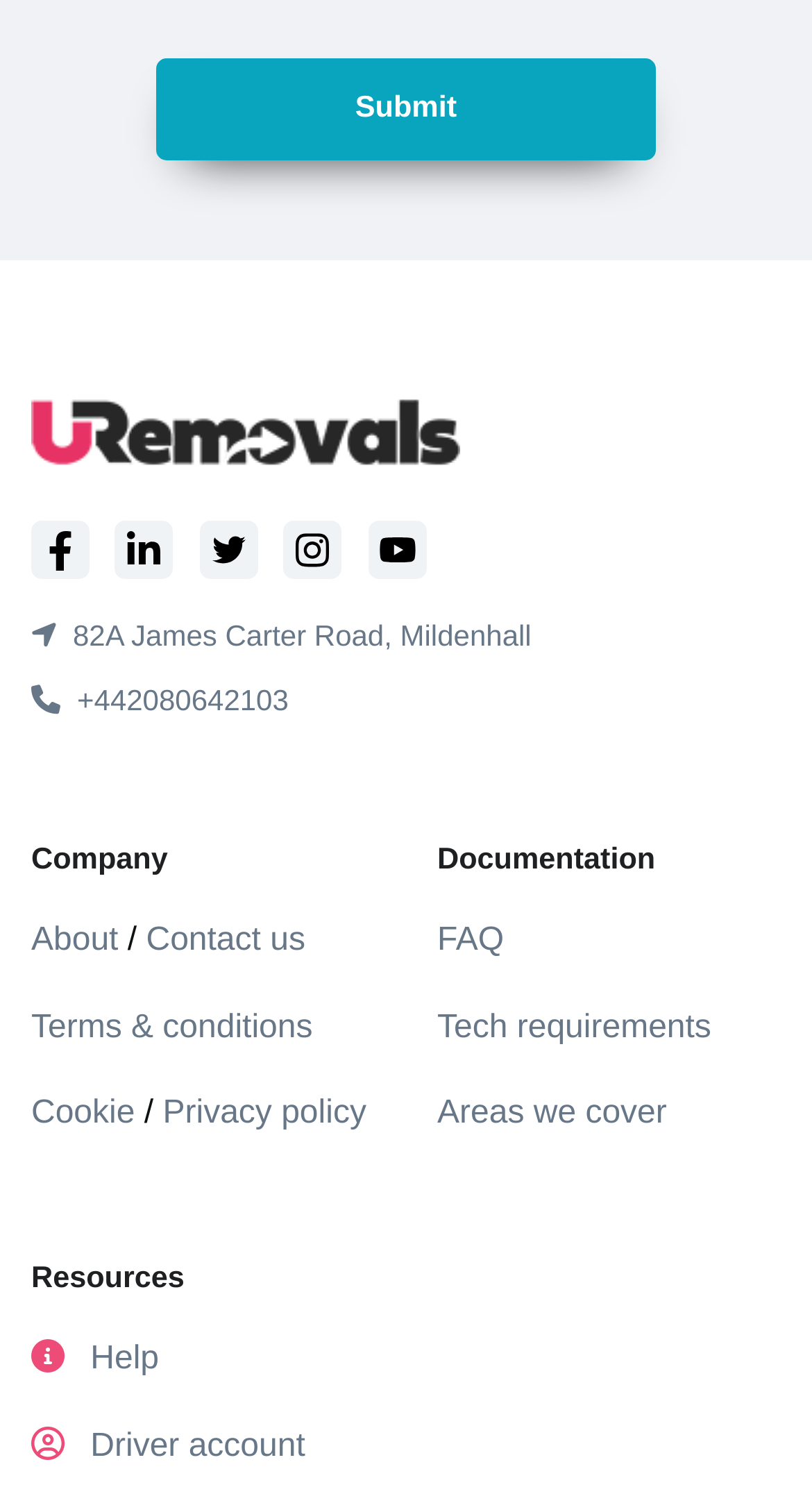Determine the bounding box coordinates for the area that should be clicked to carry out the following instruction: "Select 'No, I haven't downloaded it yet...' option".

None